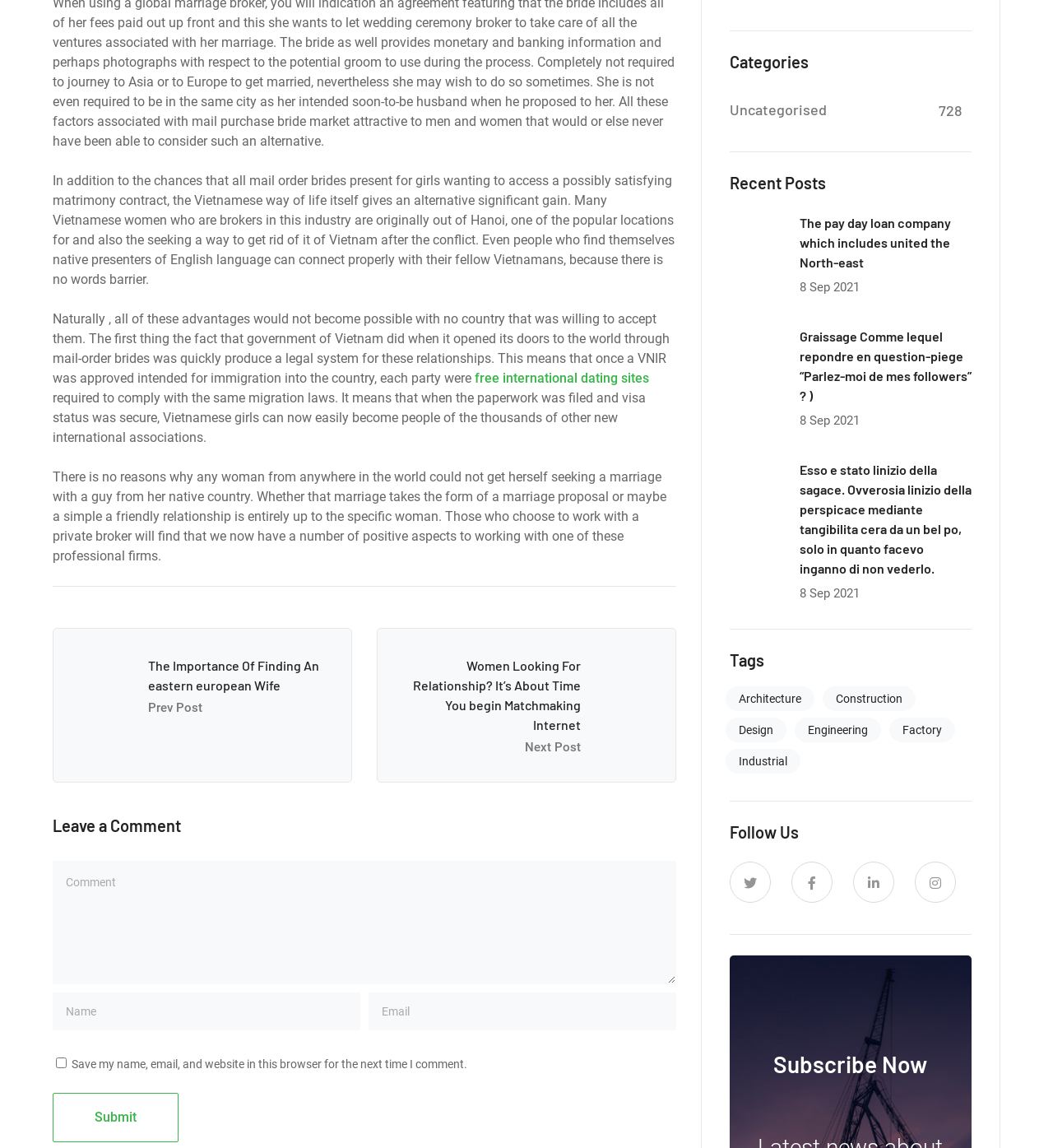What is the category of the article 'The pay day loan company which includes united the North-east'?
Based on the screenshot, give a detailed explanation to answer the question.

The article 'The pay day loan company which includes united the North-east' is listed under the 'Recent Posts' section, and its category is 'Uncategorised', as indicated by the link 'Uncategorised' in the 'Categories' section.